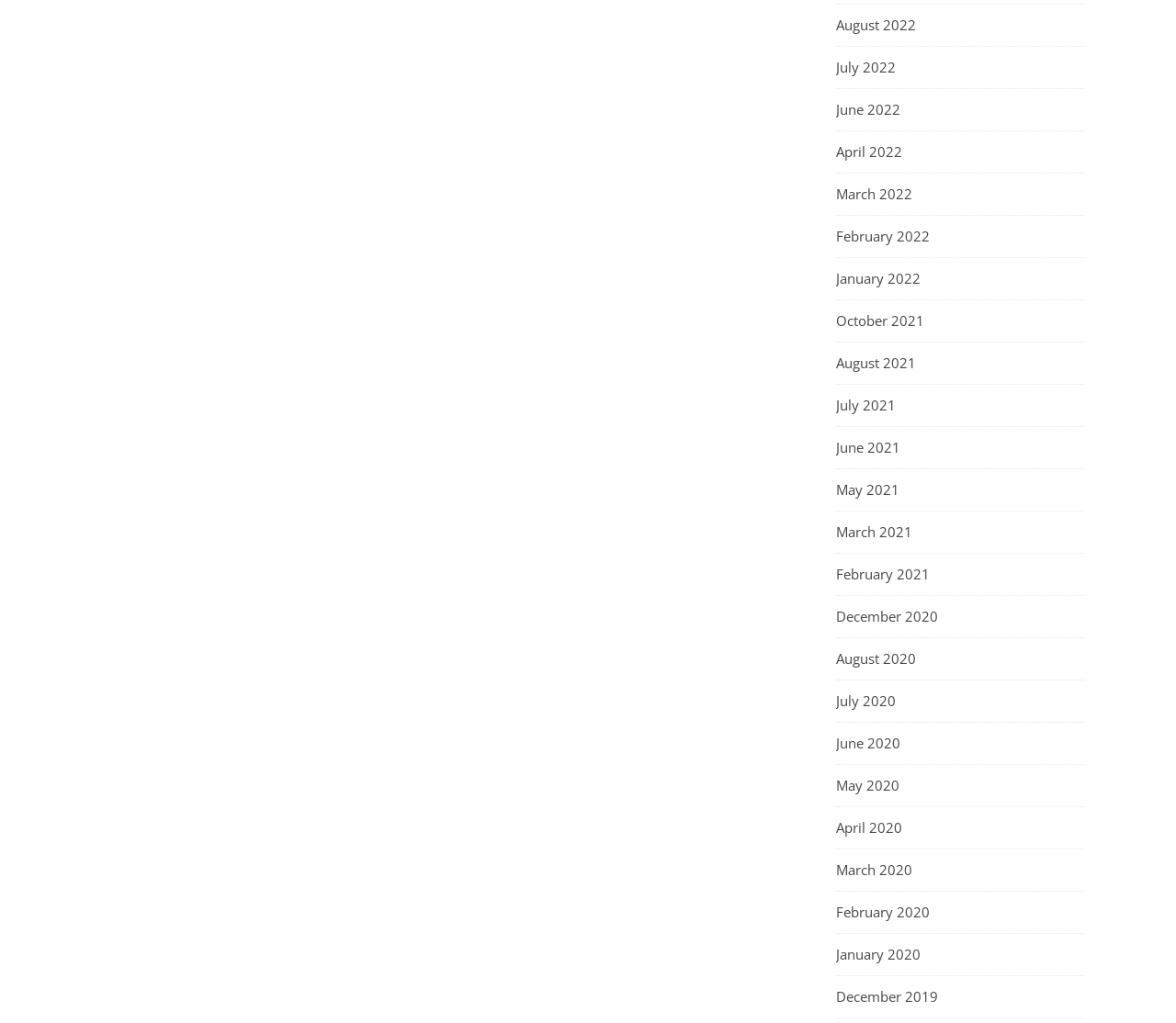Respond to the following question with a brief word or phrase:
What is the most recent month listed?

August 2022